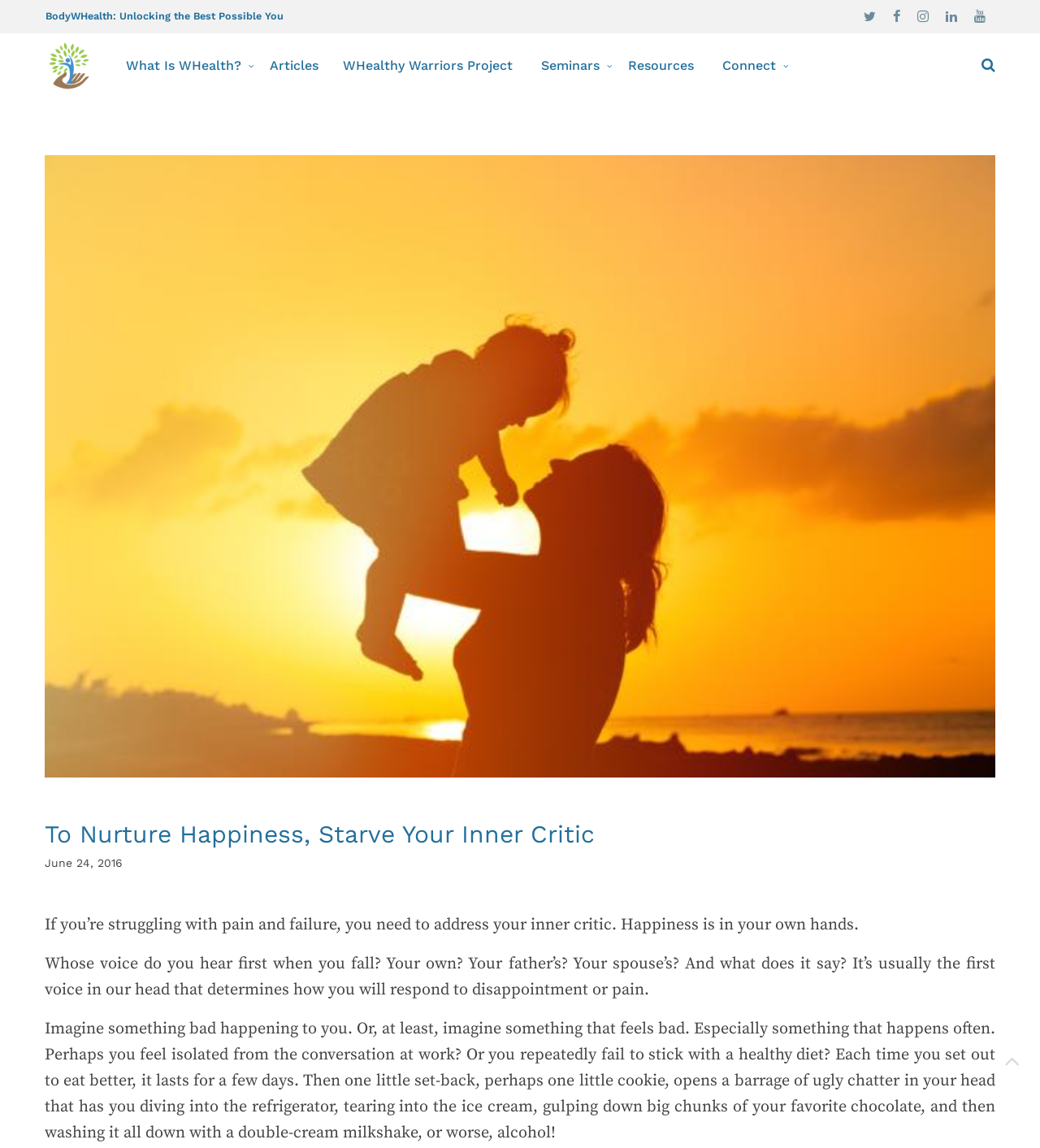Please provide a detailed answer to the question below by examining the image:
What is the example of a setback mentioned in the article?

The article mentions an example of a setback, where one little cookie can lead to a barrage of ugly chatter in our head, causing us to indulge in unhealthy eating habits.